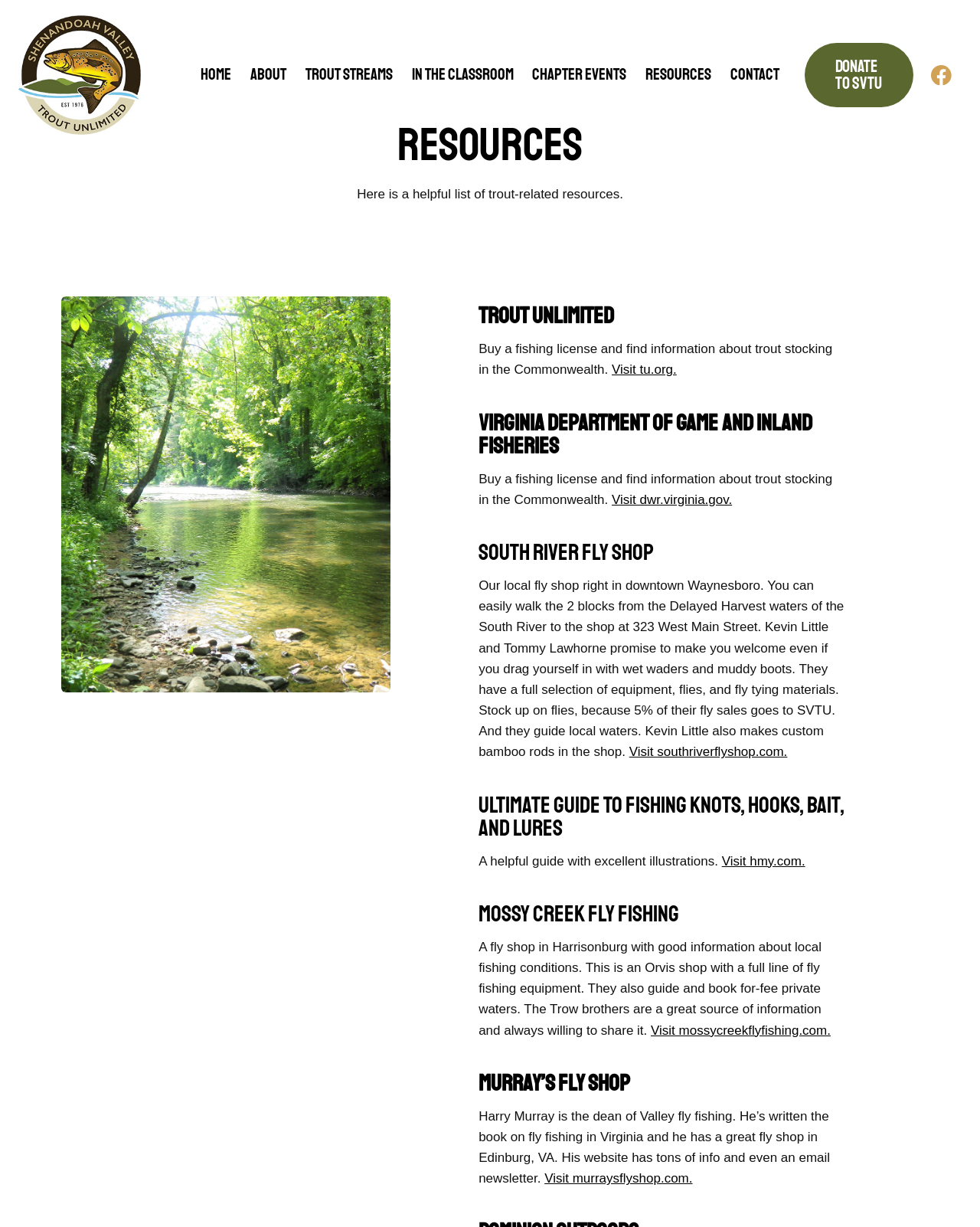How many links are there in the primary navigation?
Refer to the screenshot and answer in one word or phrase.

7